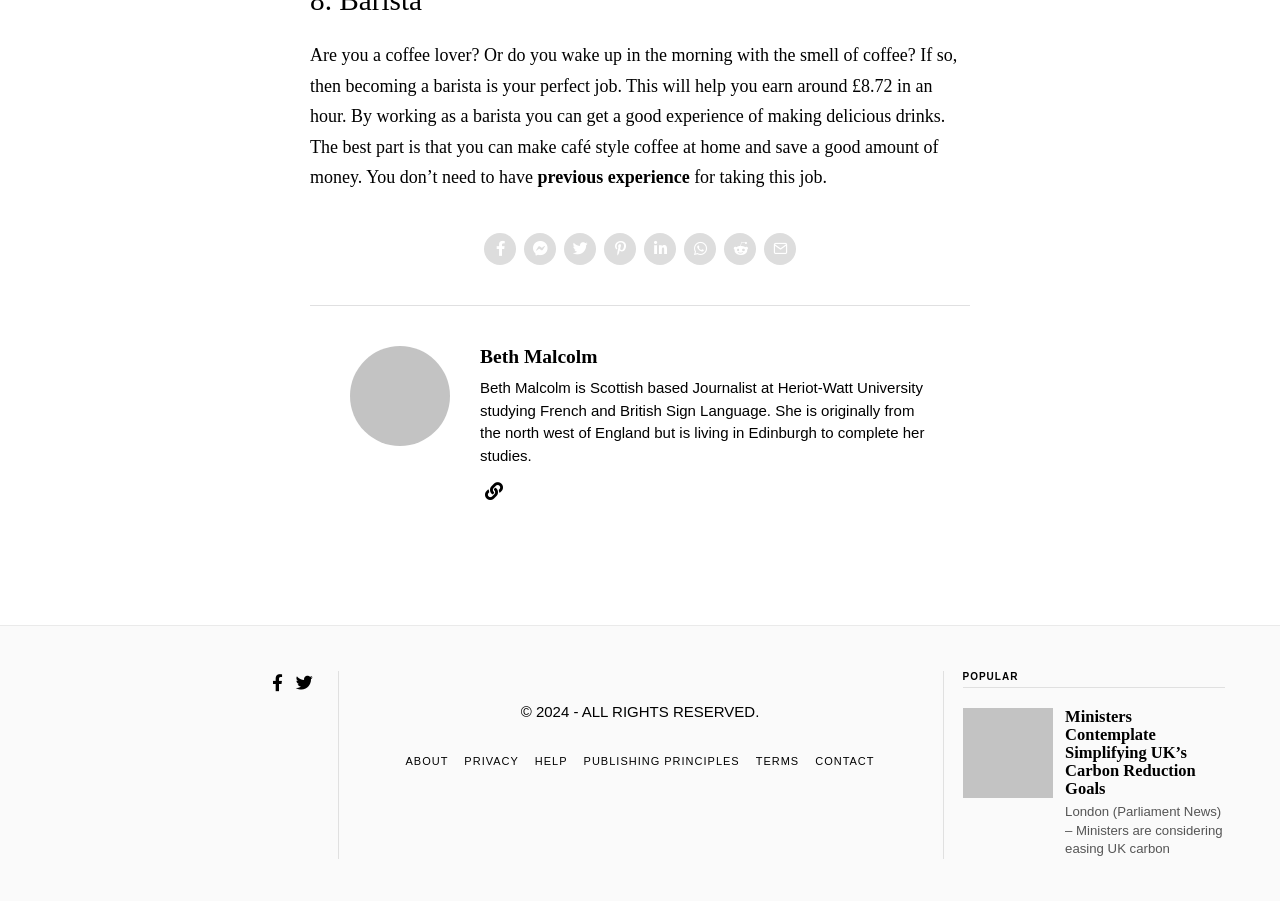Can you pinpoint the bounding box coordinates for the clickable element required for this instruction: "Check the COPYRIGHT information"? The coordinates should be four float numbers between 0 and 1, i.e., [left, top, right, bottom].

[0.407, 0.78, 0.593, 0.799]